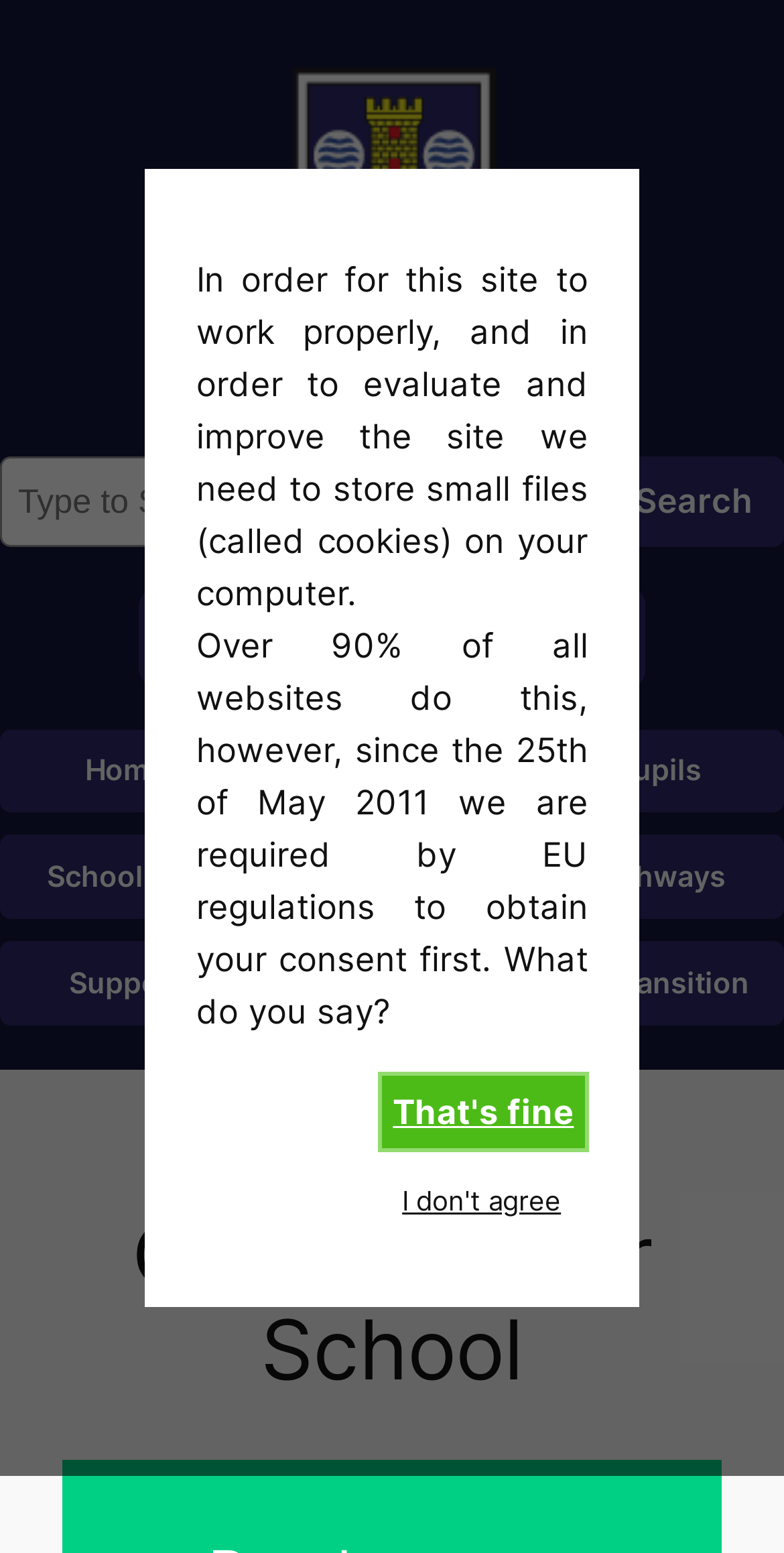What is the name of the high school?
Provide a one-word or short-phrase answer based on the image.

Portobello High School